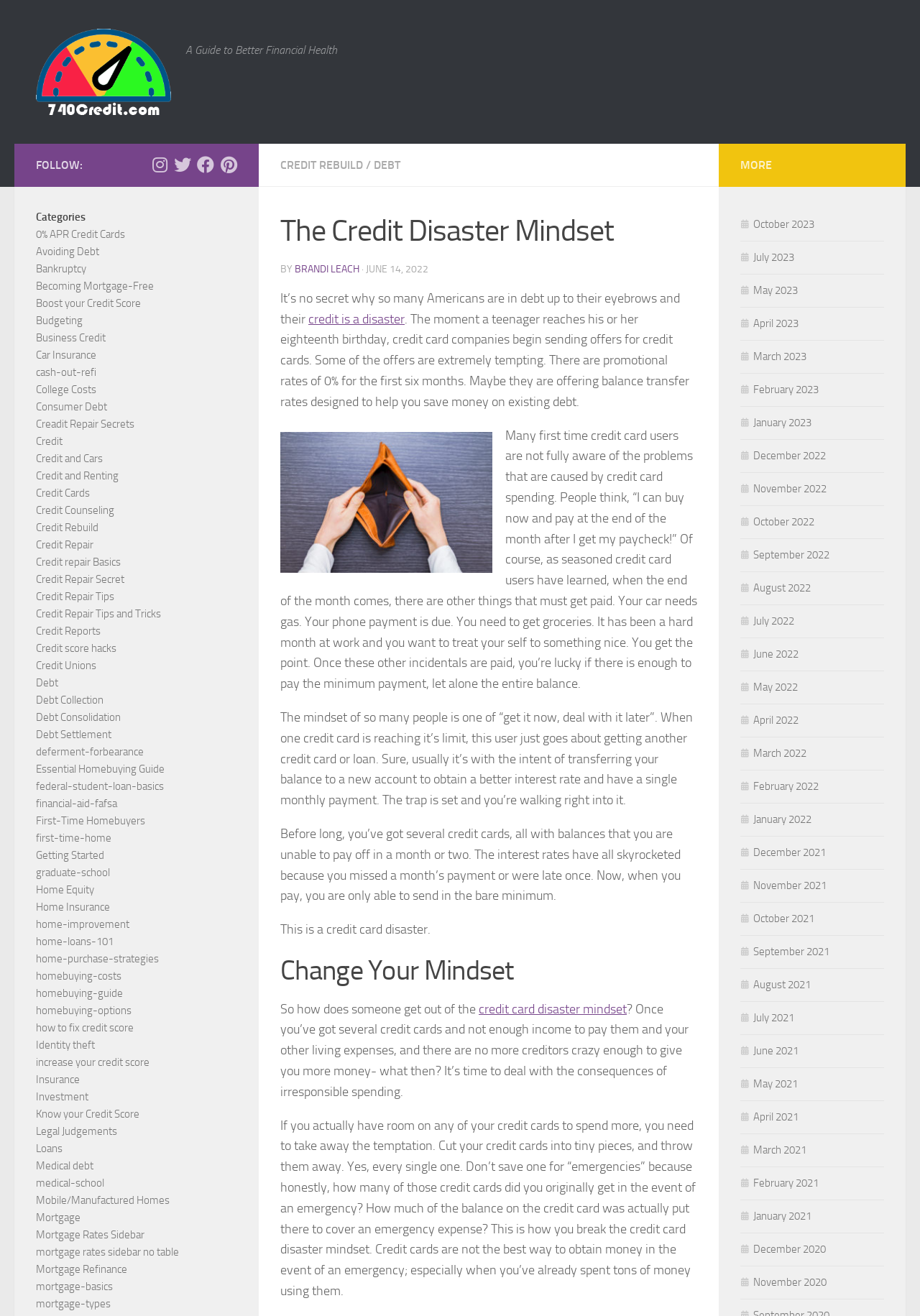Provide a single word or phrase answer to the question: 
What is the main topic of the article?

Credit card debt